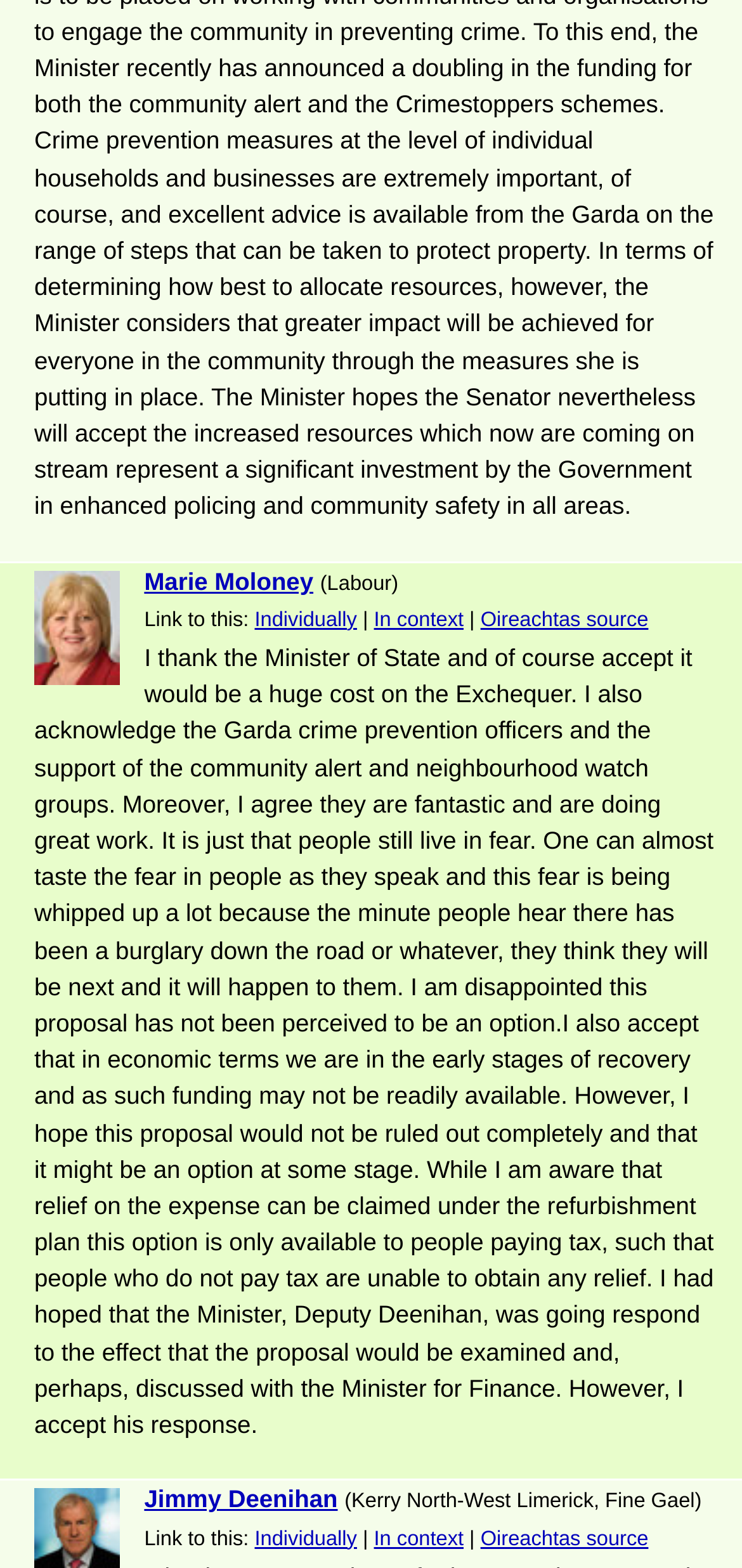How many speakers are quoted on the page?
Please provide an in-depth and detailed response to the question.

The page quotes two speakers: Marie Moloney and Jimmy Deenihan, each with their own section of quoted text.